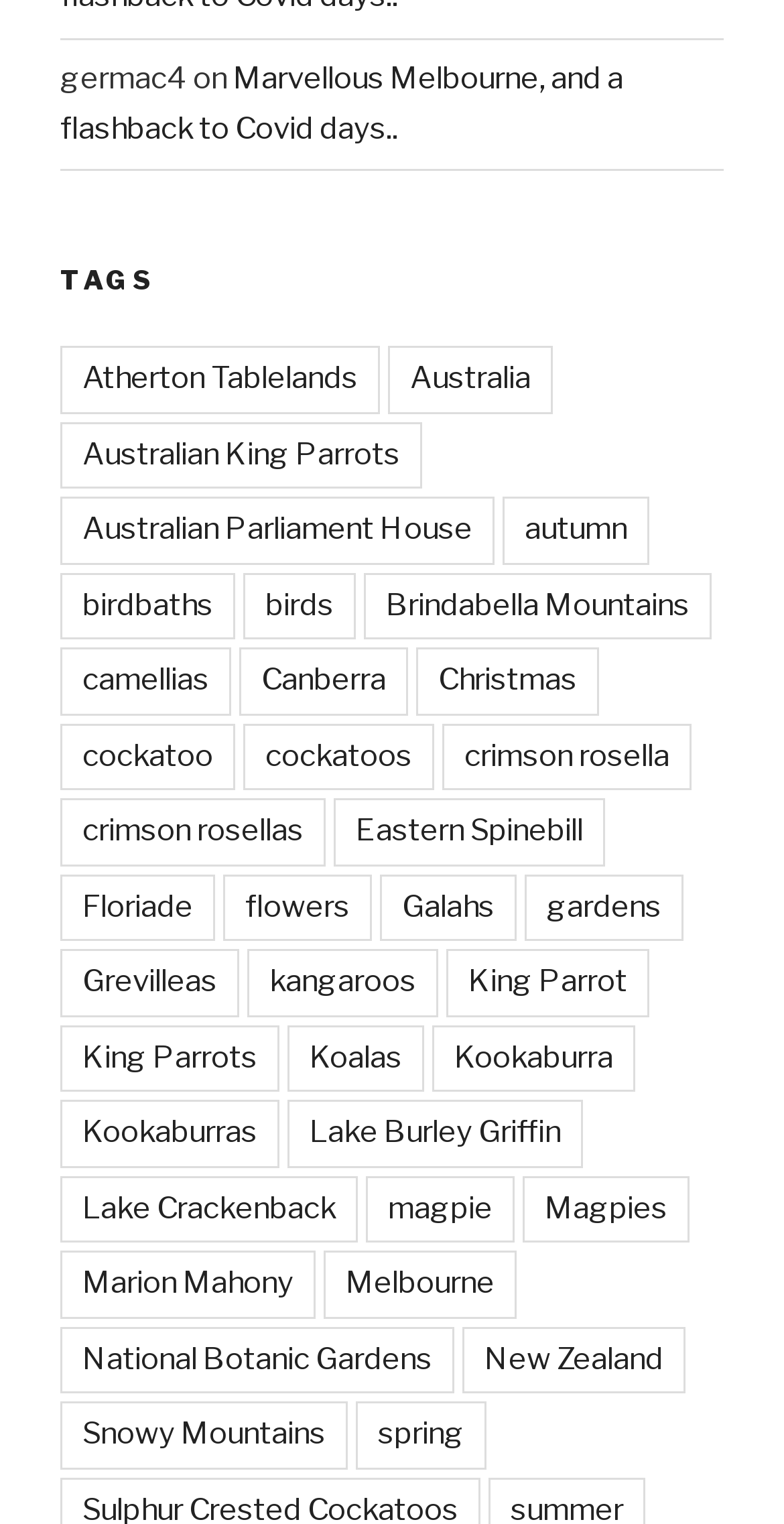Locate the bounding box coordinates of the element you need to click to accomplish the task described by this instruction: "Explore the topic of autumn".

[0.641, 0.326, 0.828, 0.37]